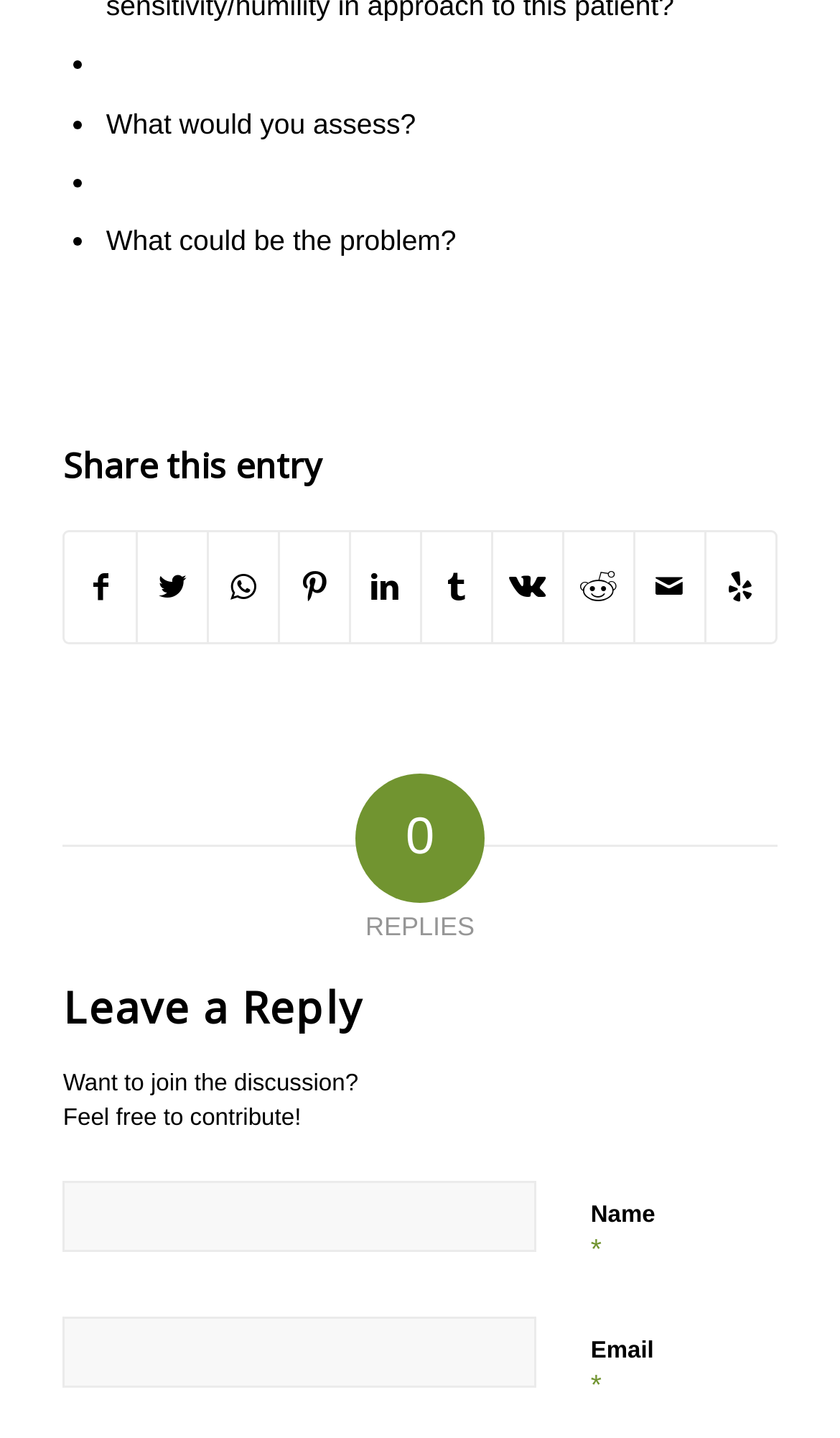Consider the image and give a detailed and elaborate answer to the question: 
What is the title of the section below the main content?

The section below the main content has a heading titled 'REPLIES', which suggests that this section is related to user responses or comments.